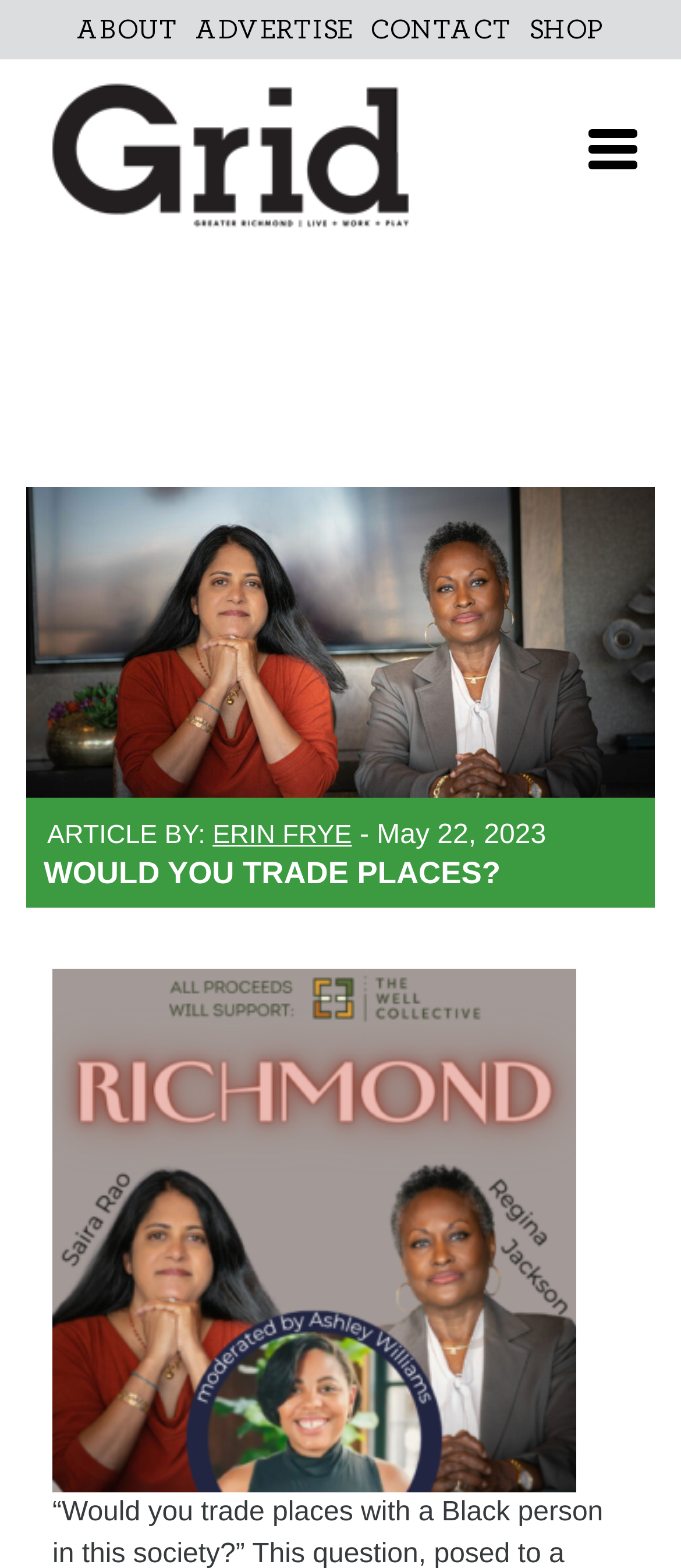Bounding box coordinates are specified in the format (top-left x, top-left y, bottom-right x, bottom-right y). All values are floating point numbers bounded between 0 and 1. Please provide the bounding box coordinate of the region this sentence describes: alt="Grid Magazine Logo"

[0.064, 0.071, 0.61, 0.12]